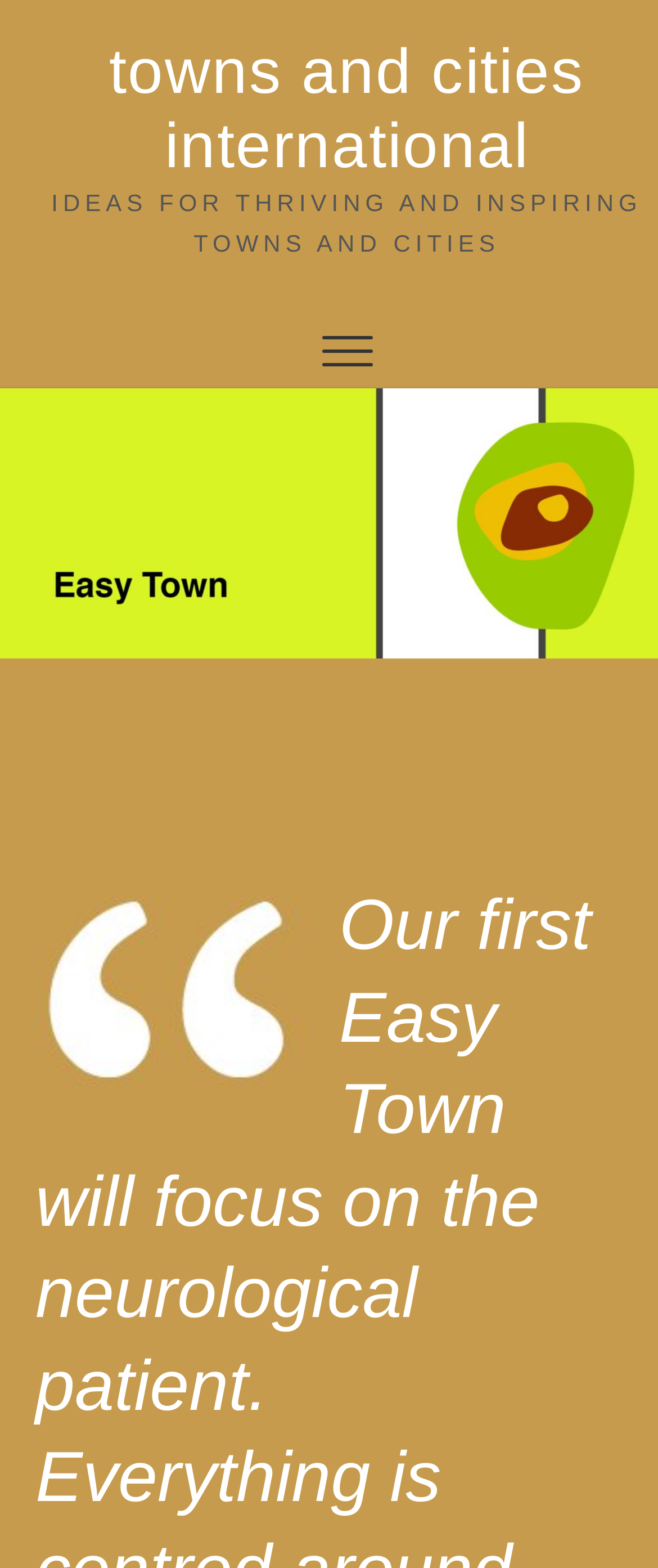What is the relationship between the image and the header?
Please interpret the details in the image and answer the question thoroughly.

The image is placed within a header element, and its bounding box coordinates suggest that it spans the entire width of the header. This, combined with its position within the header, suggests that the image is being used as a background for the header.